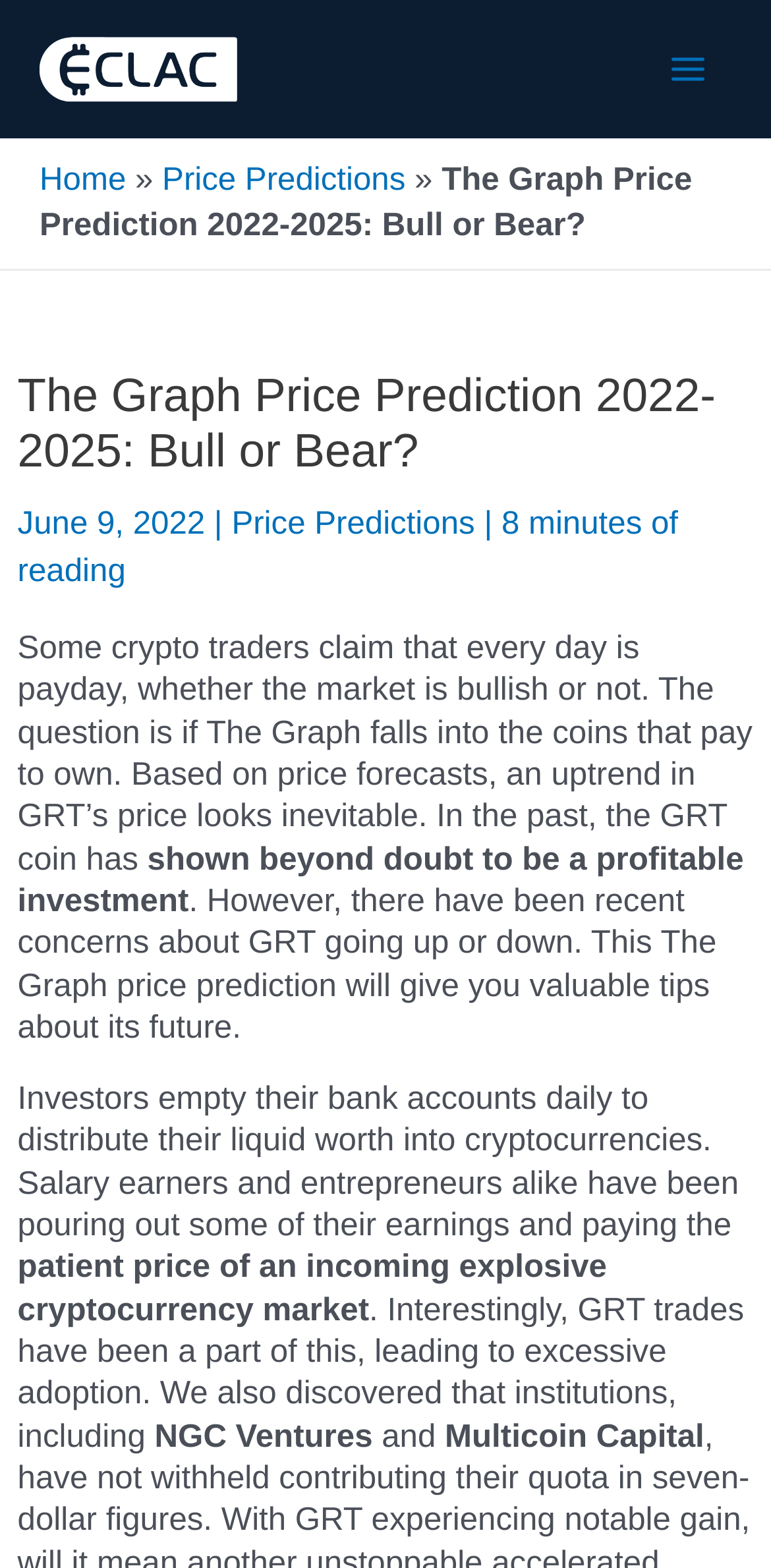Generate a comprehensive description of the webpage content.

The webpage is about The Graph price prediction, with a focus on its future trends. At the top left corner, there is an "eclac-logo" image, accompanied by a "Main Menu" button to the right. Below the logo, there are navigation links, including "Home" and "Price Predictions", separated by a "»" symbol.

The main content of the webpage is a lengthy article, with a heading "The Graph Price Prediction 2022-2025: Bull or Bear?" at the top. The article is dated "June 9, 2022" and is estimated to take "8 minutes of reading". The content is divided into several paragraphs, discussing the potential of The Graph (GRT) as a profitable investment, despite recent concerns about its price fluctuations. The article also mentions the increasing adoption of GRT trades and investments from institutions such as NGC Ventures and Multicoin Capital.

Throughout the article, there are no images or other multimedia elements, aside from the logo and menu button at the top. The layout is primarily text-based, with a clear hierarchy of headings and paragraphs.